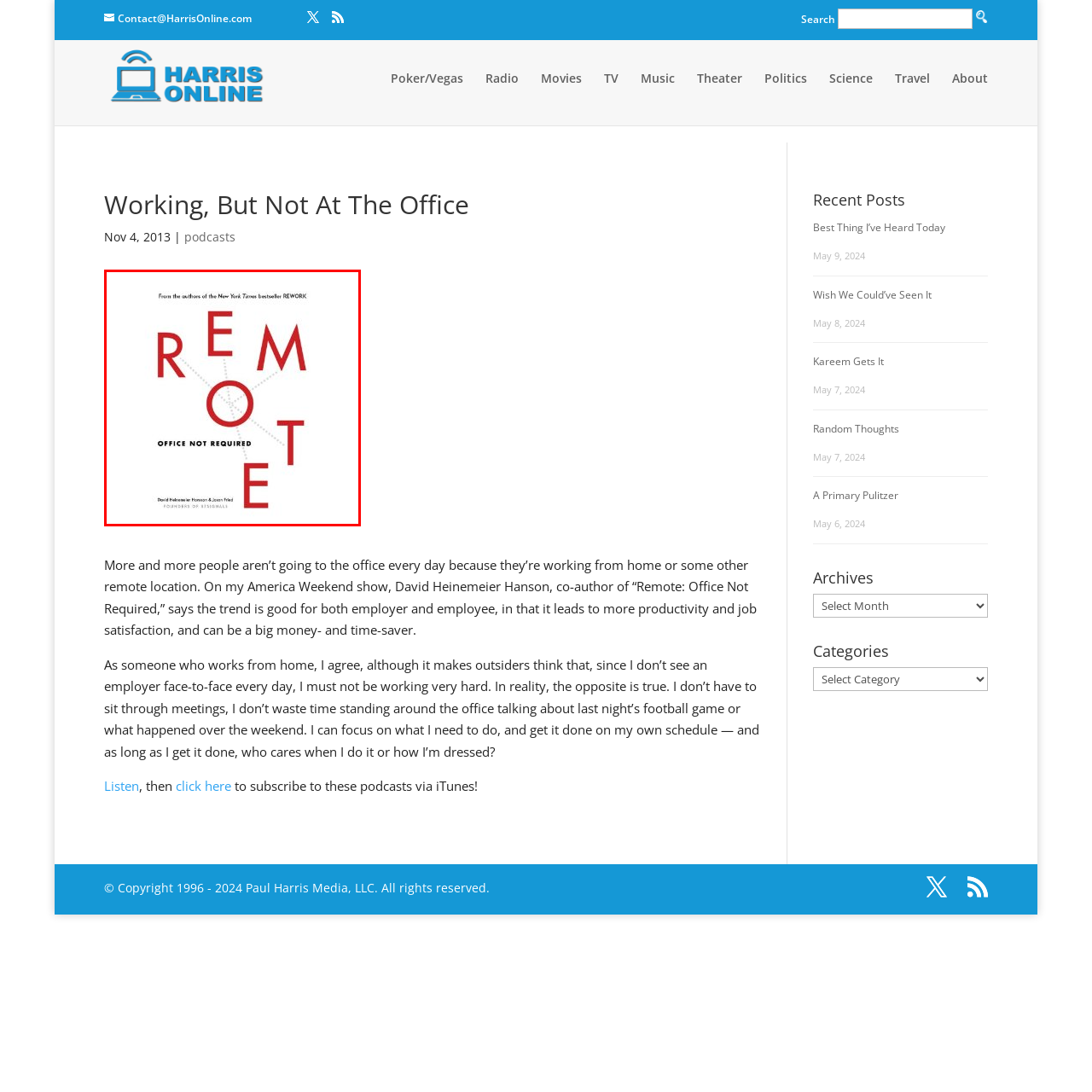Direct your attention to the image marked by the red box and answer the given question using a single word or phrase:
What is the background of the book cover?

Clean and minimalist